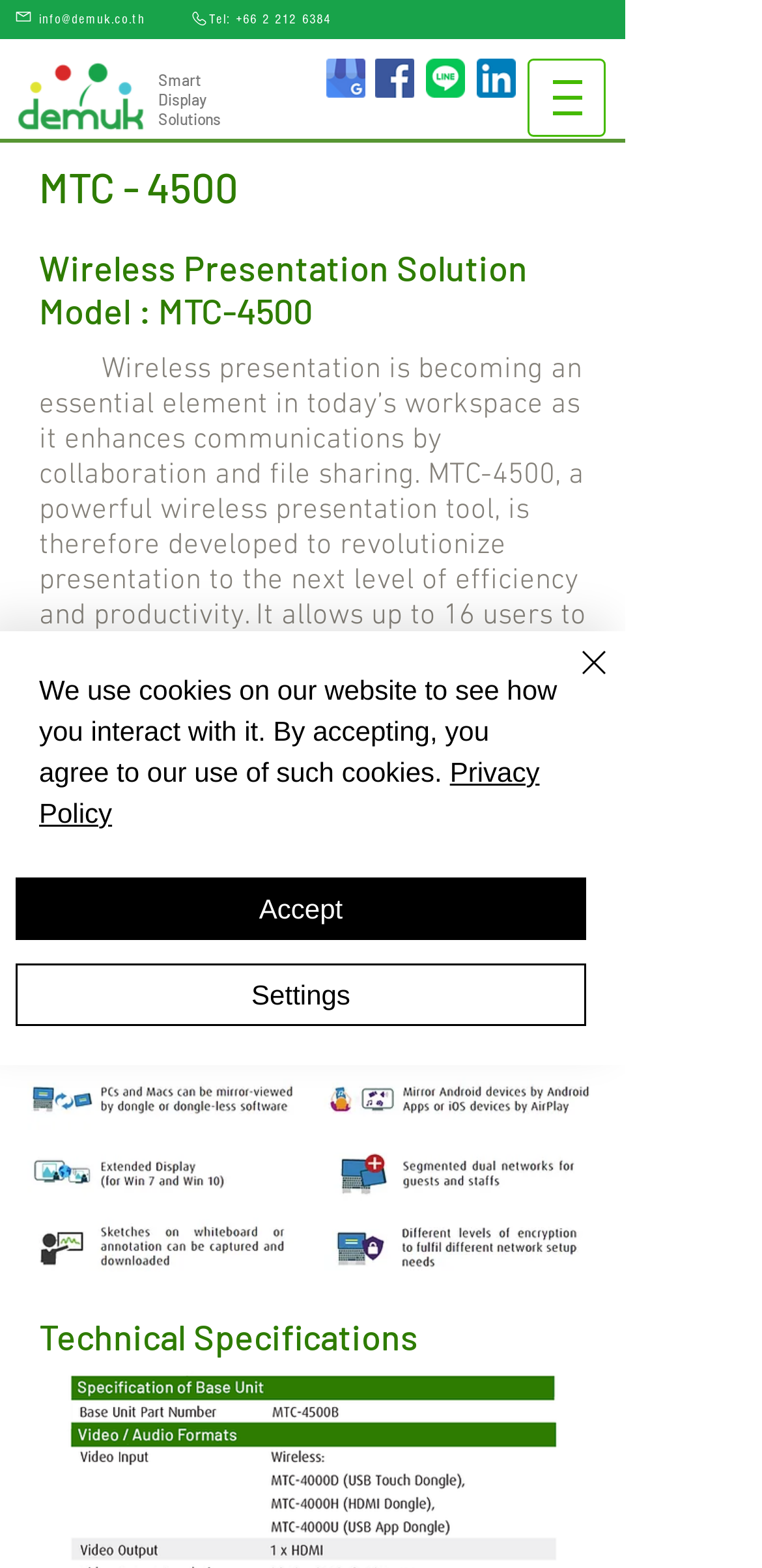Using the element description provided, determine the bounding box coordinates in the format (top-left x, top-left y, bottom-right x, bottom-right y). Ensure that all values are floating point numbers between 0 and 1. Element description: +66 2 212 6384

[0.309, 0.007, 0.434, 0.017]